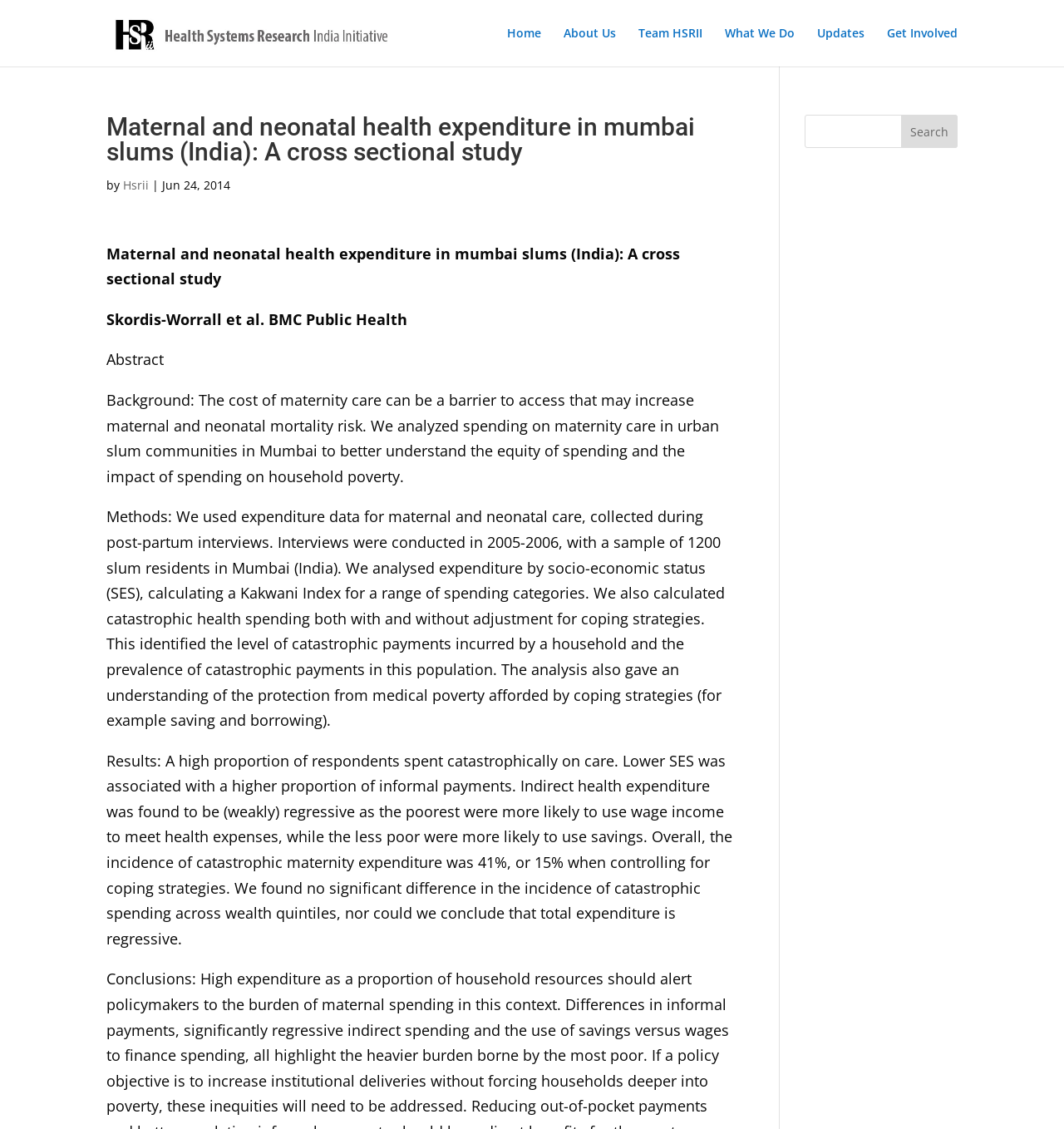What is the journal of the study?
Answer the question based on the image using a single word or a brief phrase.

BMC Public Health